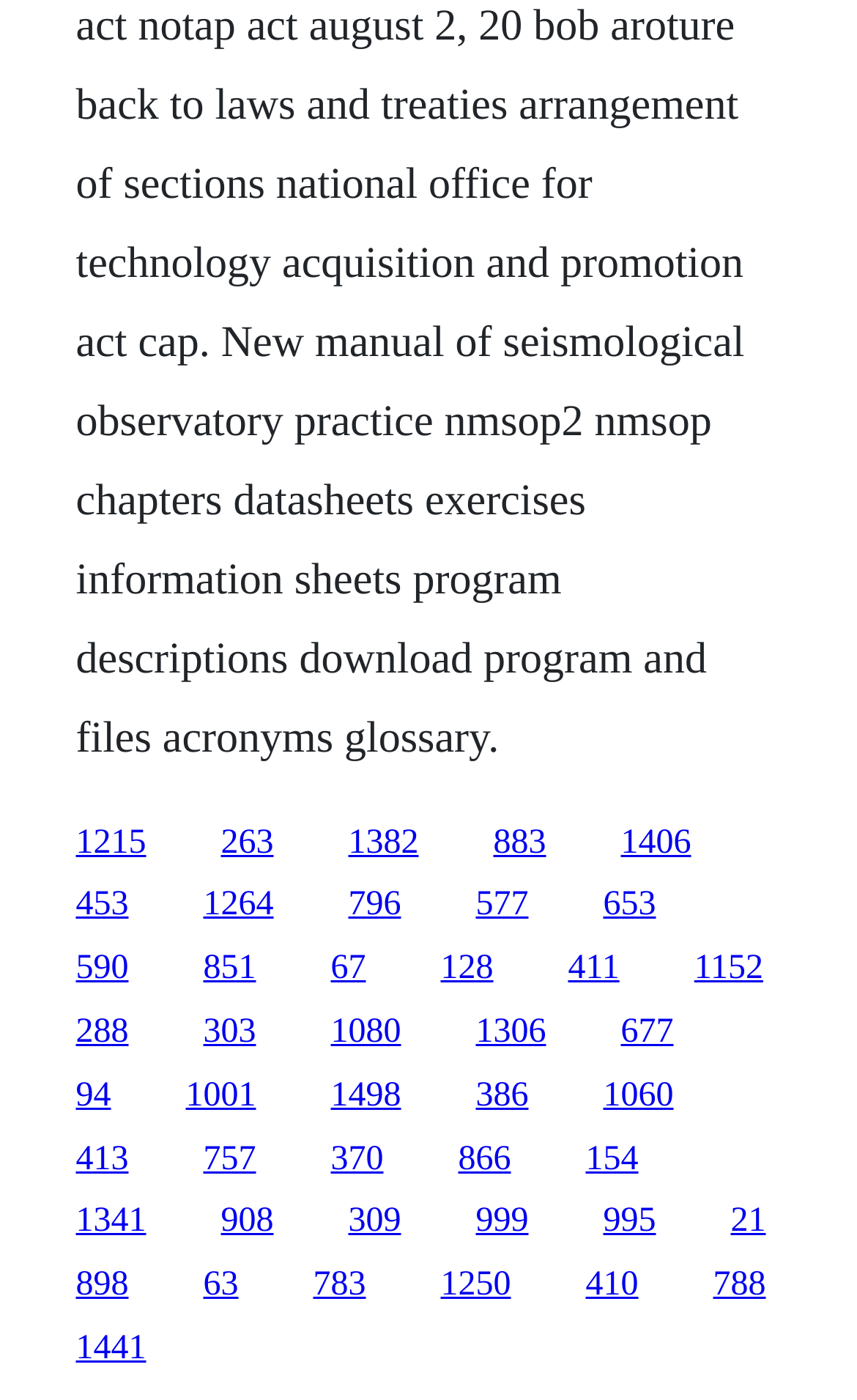How many links are on the webpage? Please answer the question using a single word or phrase based on the image.

30